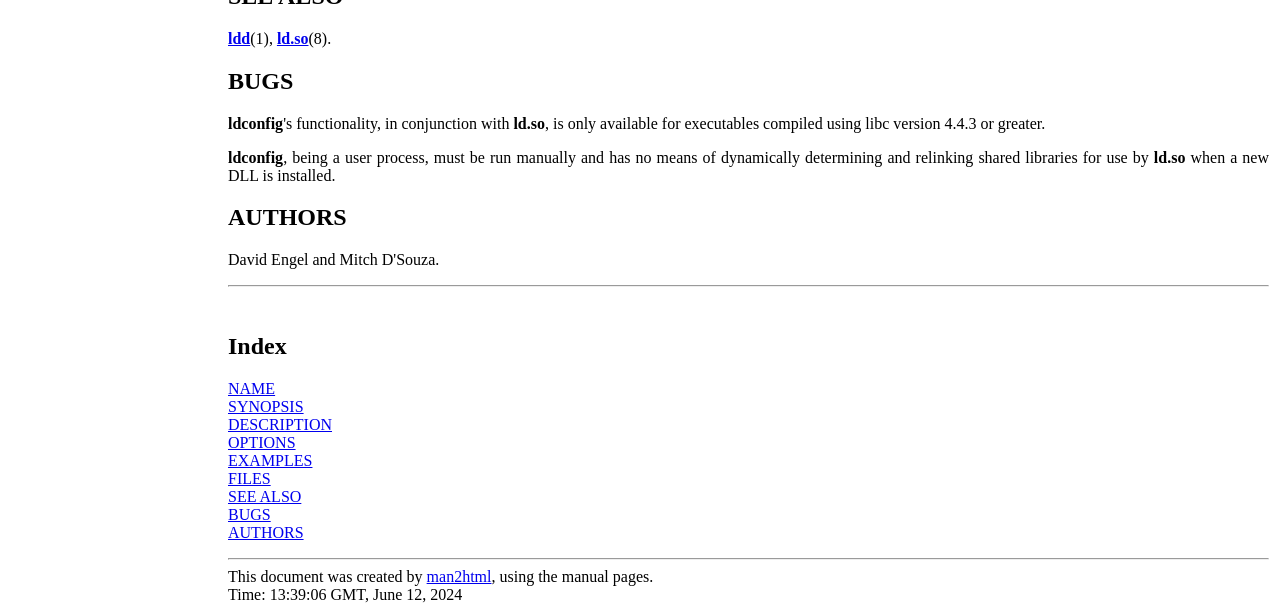Locate the bounding box coordinates of the element that needs to be clicked to carry out the instruction: "View 'BUGS'". The coordinates should be given as four float numbers ranging from 0 to 1, i.e., [left, top, right, bottom].

[0.178, 0.11, 0.991, 0.154]